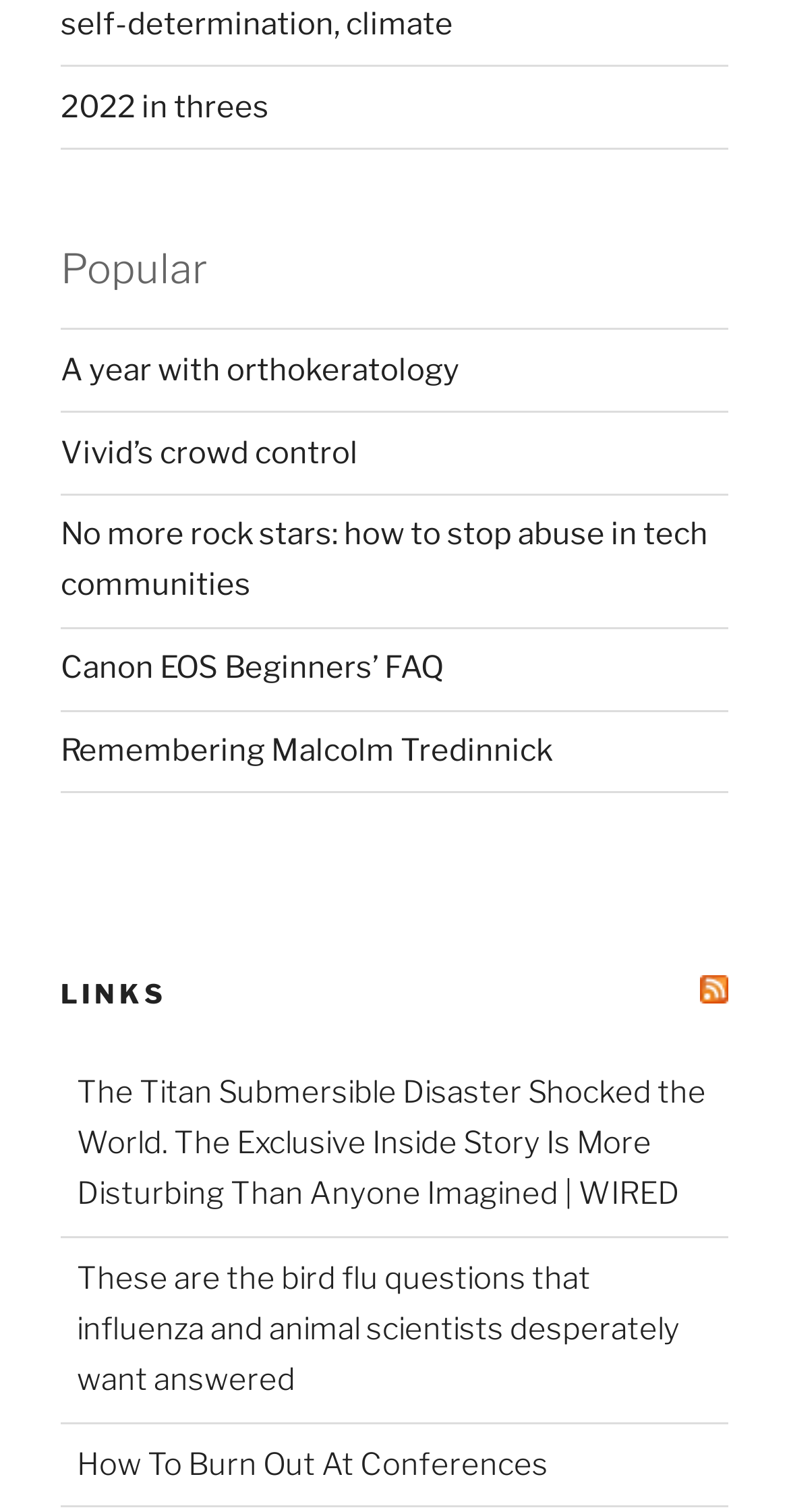How many characters are in the first link under 'Popular'?
Based on the image, provide a one-word or brief-phrase response.

13